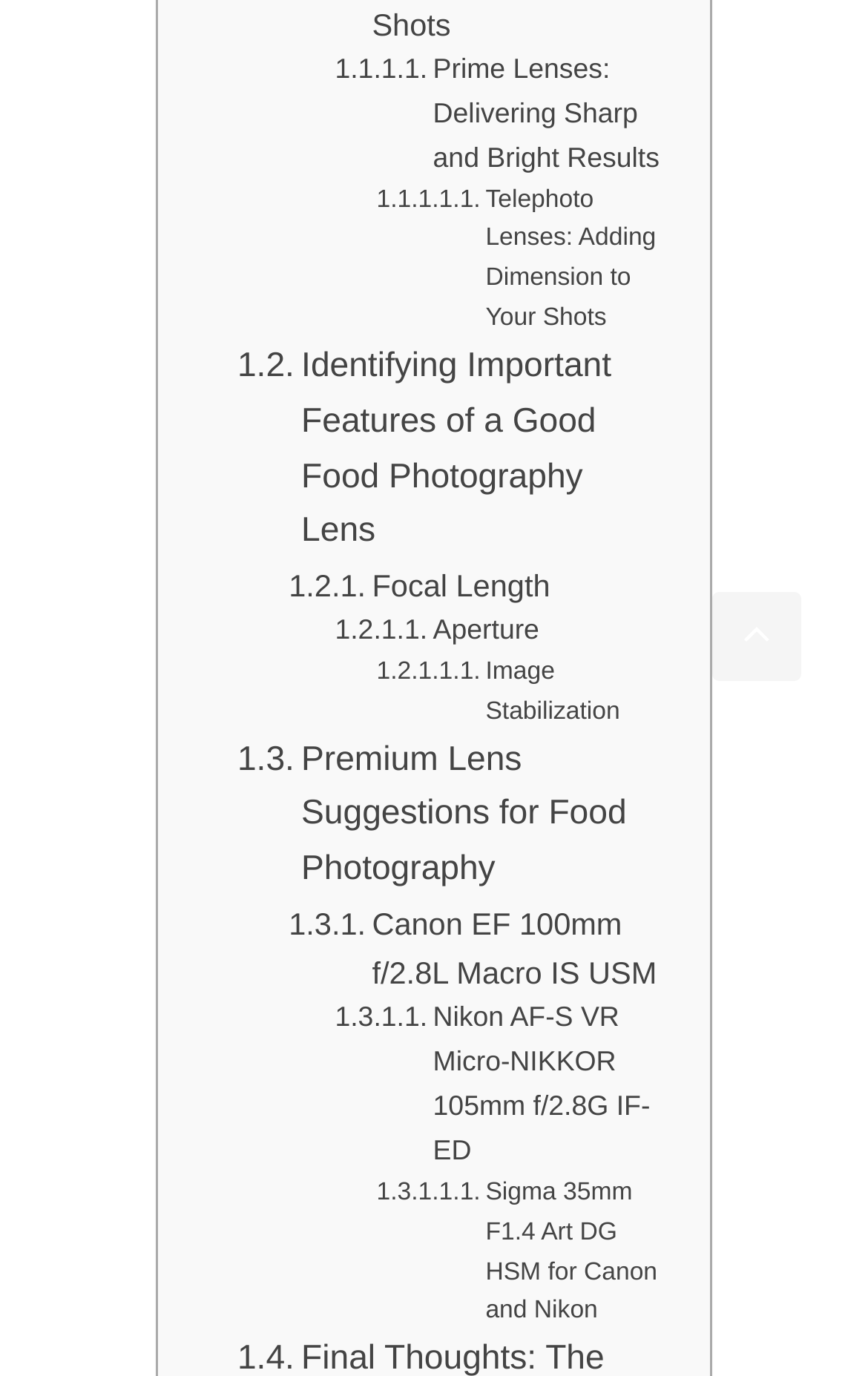Pinpoint the bounding box coordinates of the element that must be clicked to accomplish the following instruction: "Learn about prime lenses". The coordinates should be in the format of four float numbers between 0 and 1, i.e., [left, top, right, bottom].

[0.386, 0.035, 0.767, 0.132]